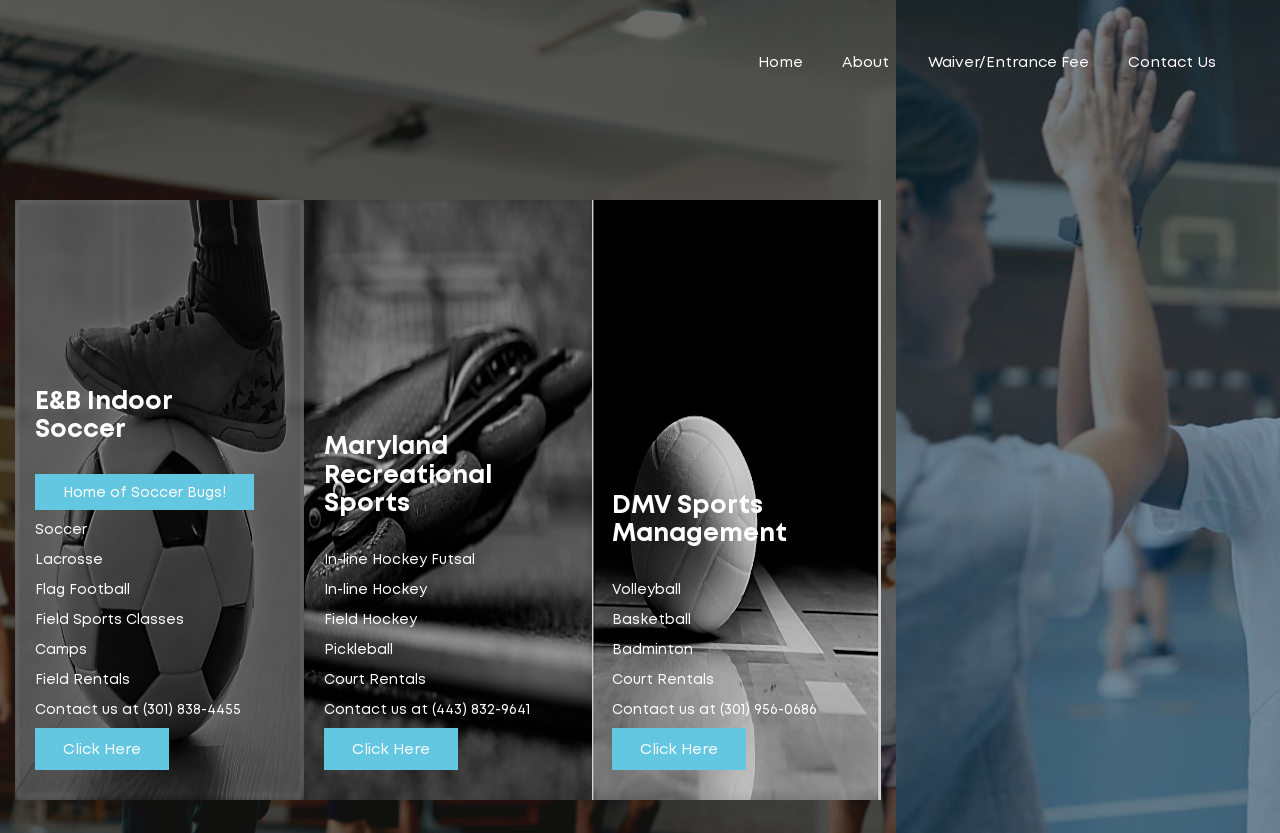Please give a one-word or short phrase response to the following question: 
What types of field sports classes are offered?

Not specified